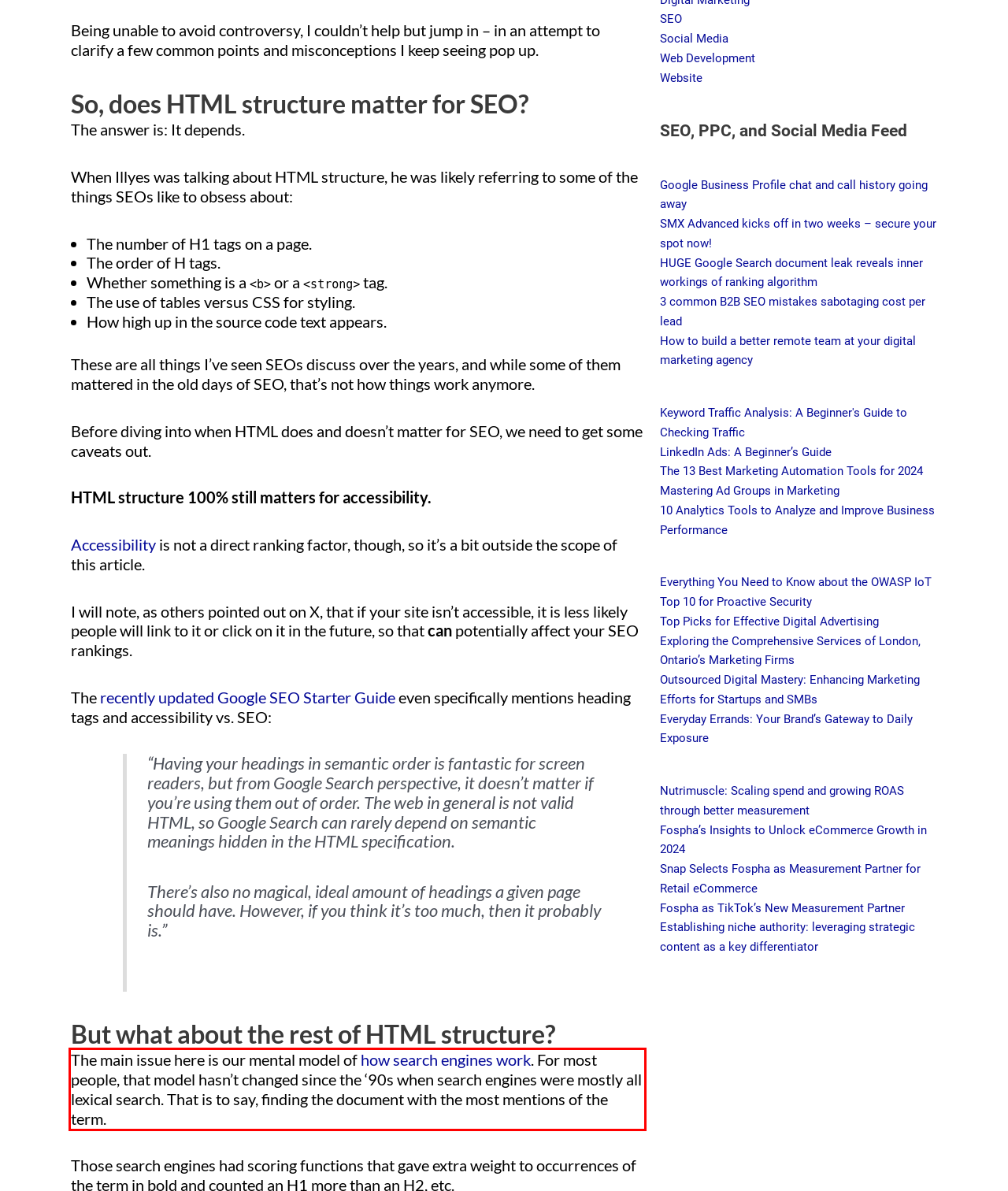You have a webpage screenshot with a red rectangle surrounding a UI element. Extract the text content from within this red bounding box.

The main issue here is our mental model of how search engines work. For most people, that model hasn’t changed since the ‘90s when search engines were mostly all lexical search. That is to say, finding the document with the most mentions of the term.